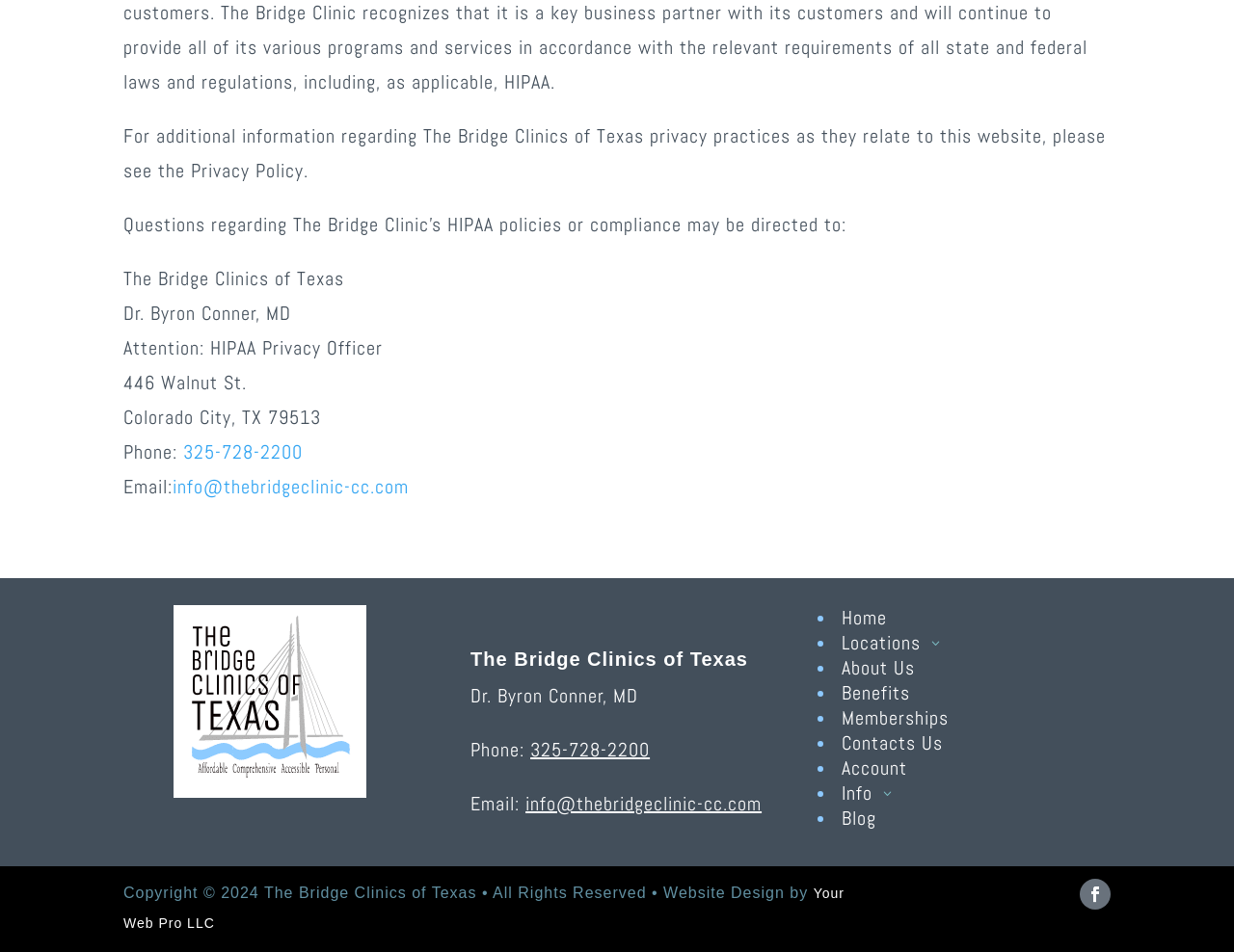Given the description "Benefits", provide the bounding box coordinates of the corresponding UI element.

[0.682, 0.715, 0.738, 0.741]